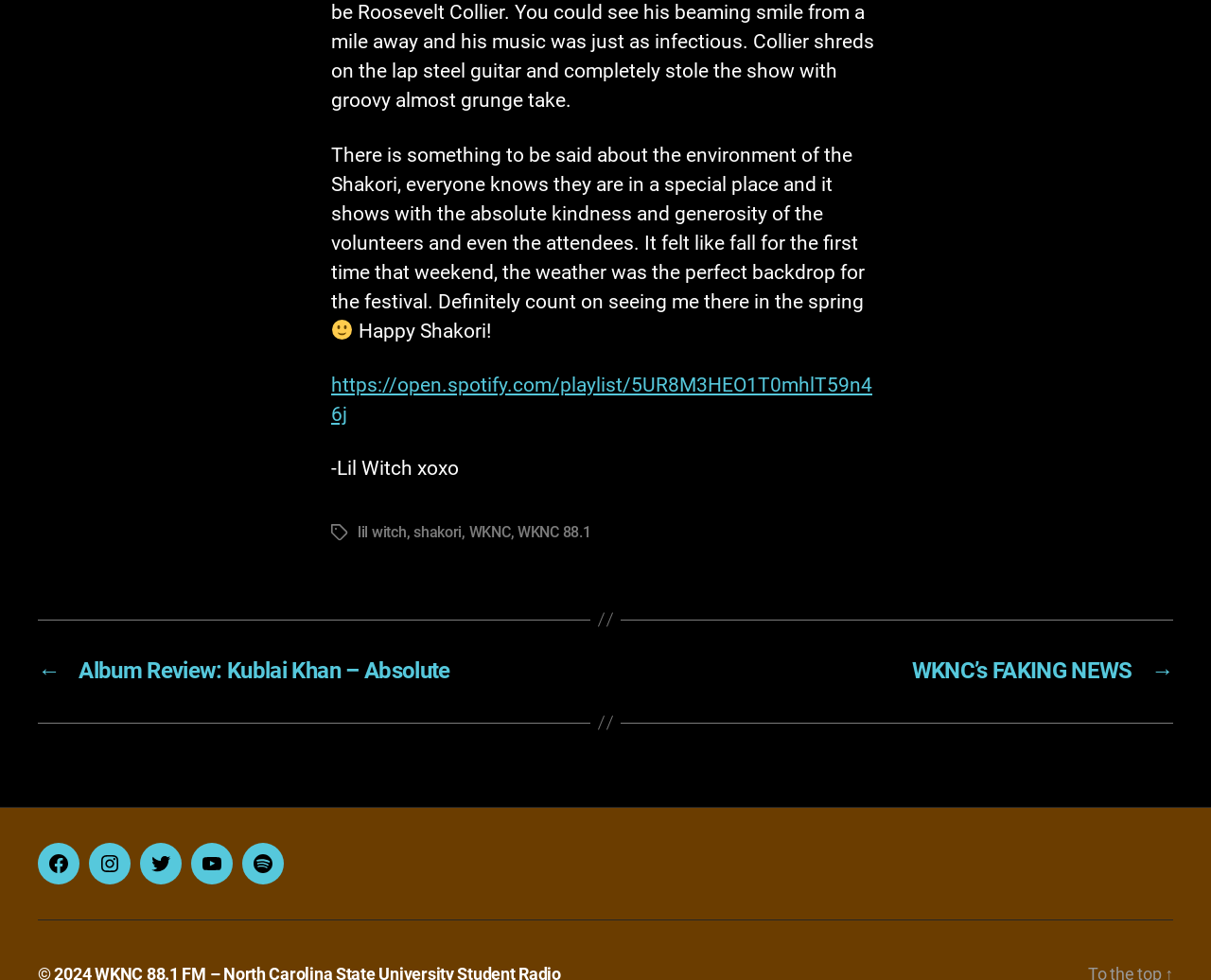Locate the bounding box coordinates of the clickable area to execute the instruction: "View the post". Provide the coordinates as four float numbers between 0 and 1, represented as [left, top, right, bottom].

[0.031, 0.651, 0.969, 0.757]